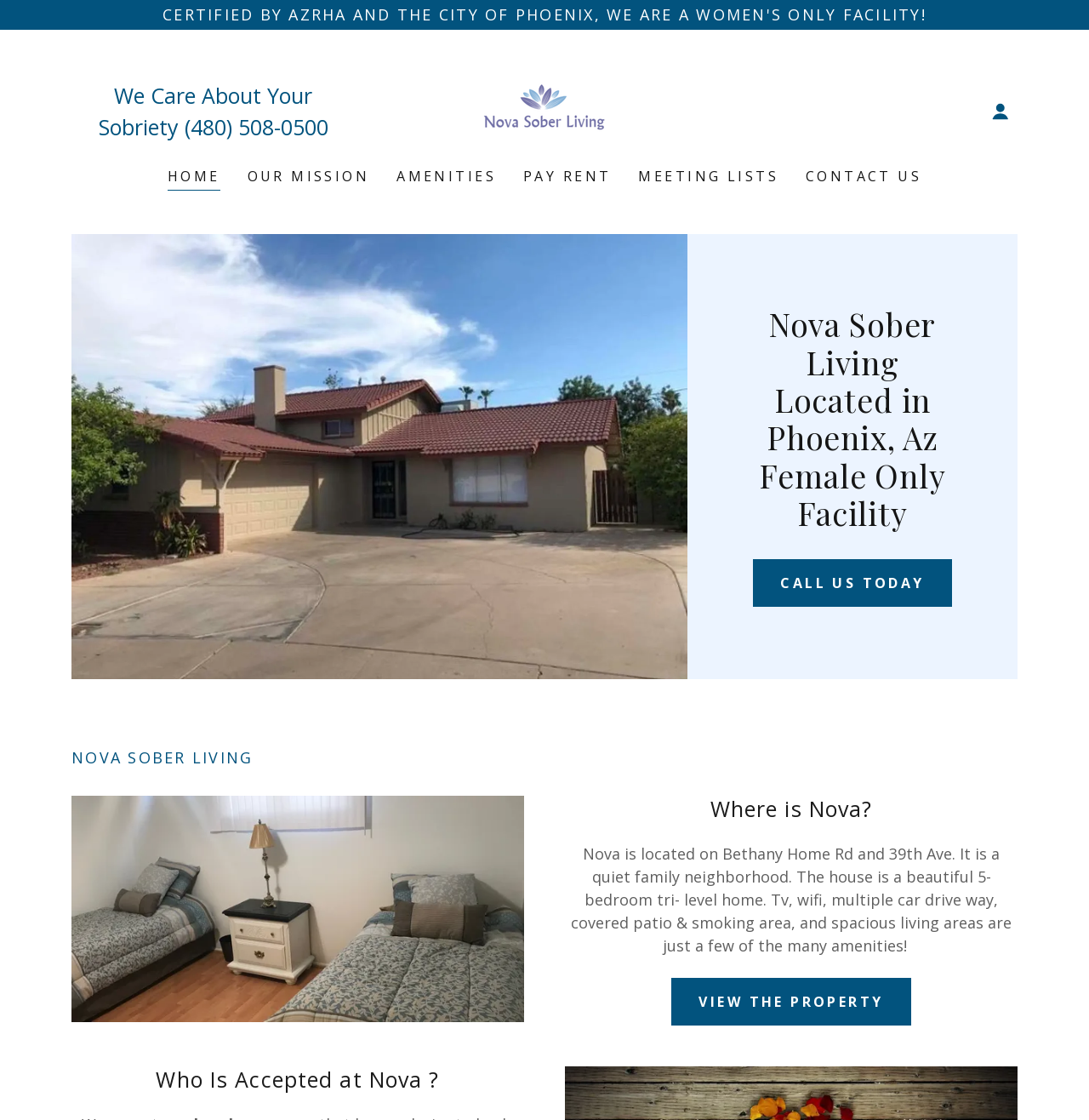Can you find and provide the main heading text of this webpage?

Nova Sober Living
Located in Phoenix, Az
Female Only Facility